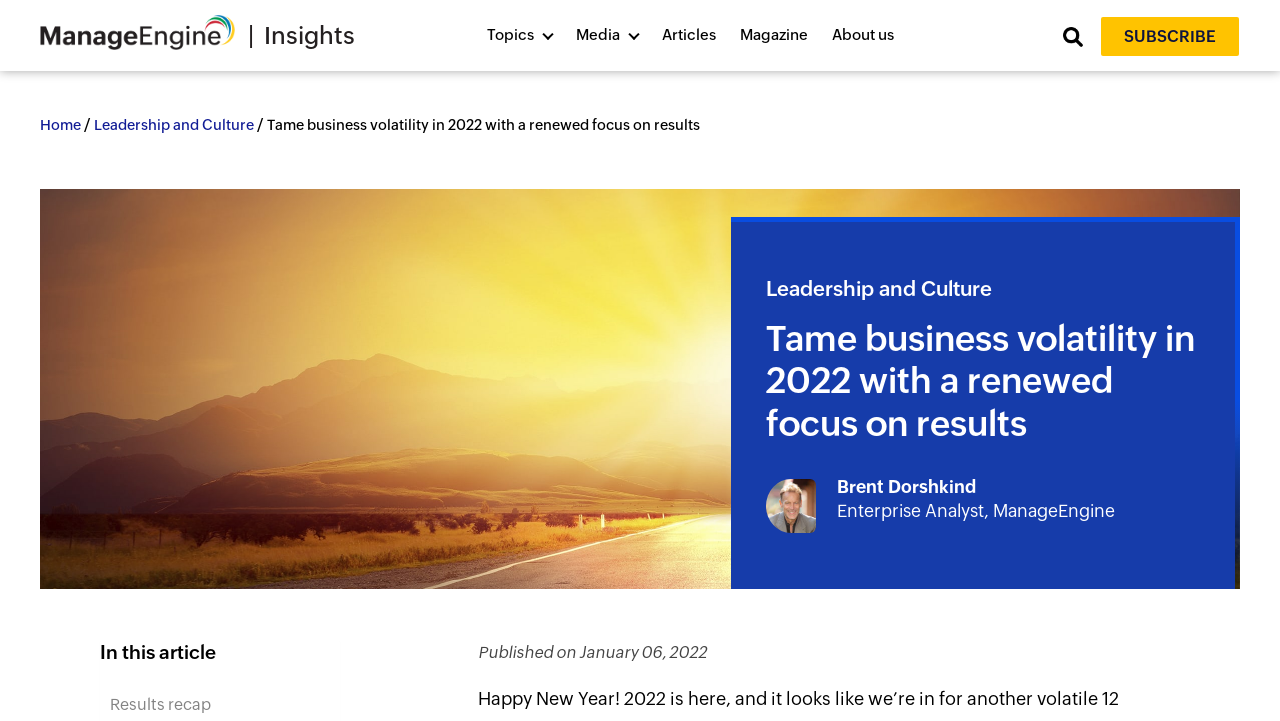Can you find the bounding box coordinates of the area I should click to execute the following instruction: "Click on ManageEngine Insights"?

[0.031, 0.021, 0.184, 0.076]